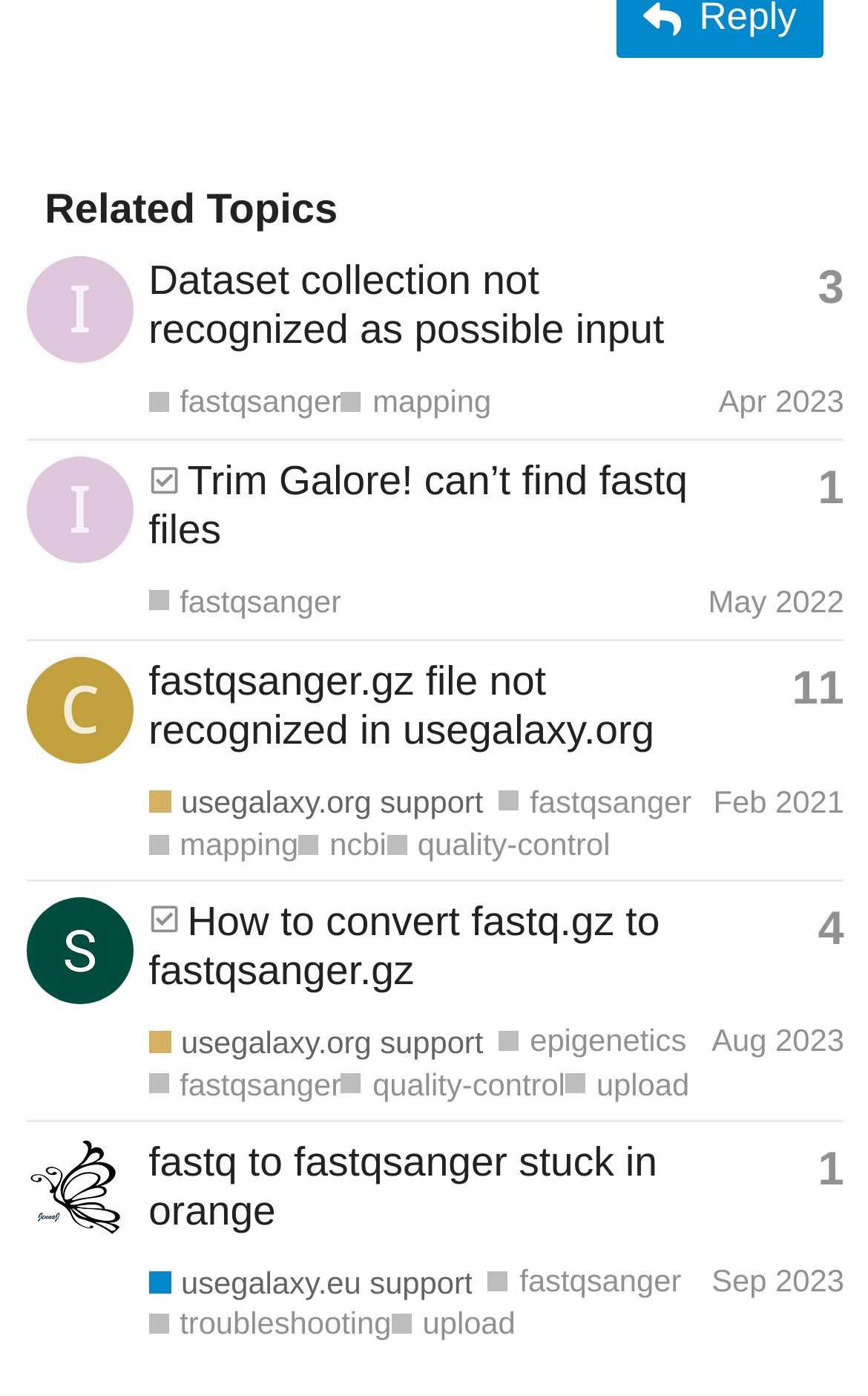Locate the bounding box coordinates of the item that should be clicked to fulfill the instruction: "View topic 'fastq to fastqsanger stuck in orange'".

[0.171, 0.815, 0.757, 0.883]